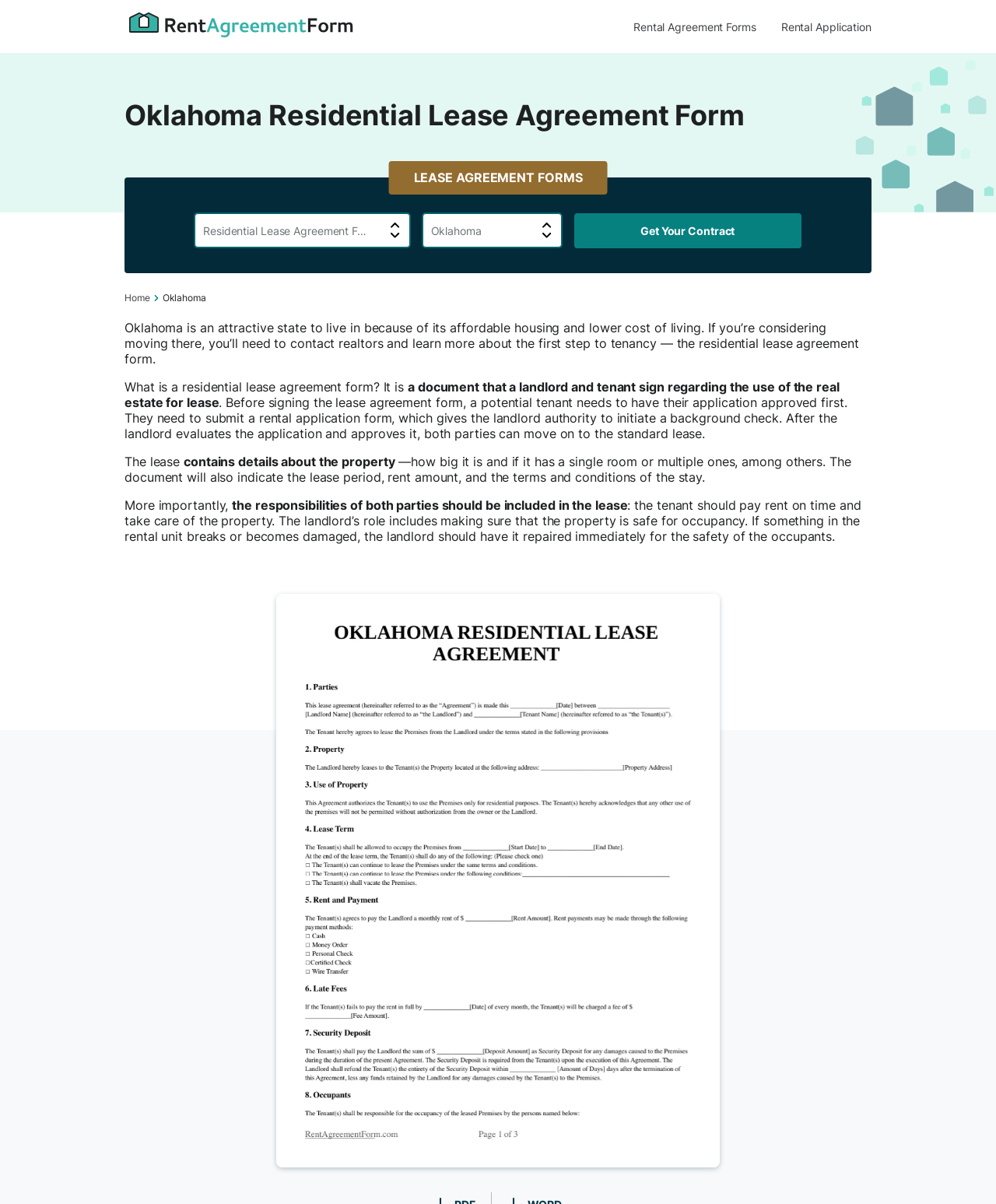What is the document that a landlord and tenant sign regarding the use of real estate for lease?
Based on the image, provide your answer in one word or phrase.

Residential lease agreement form